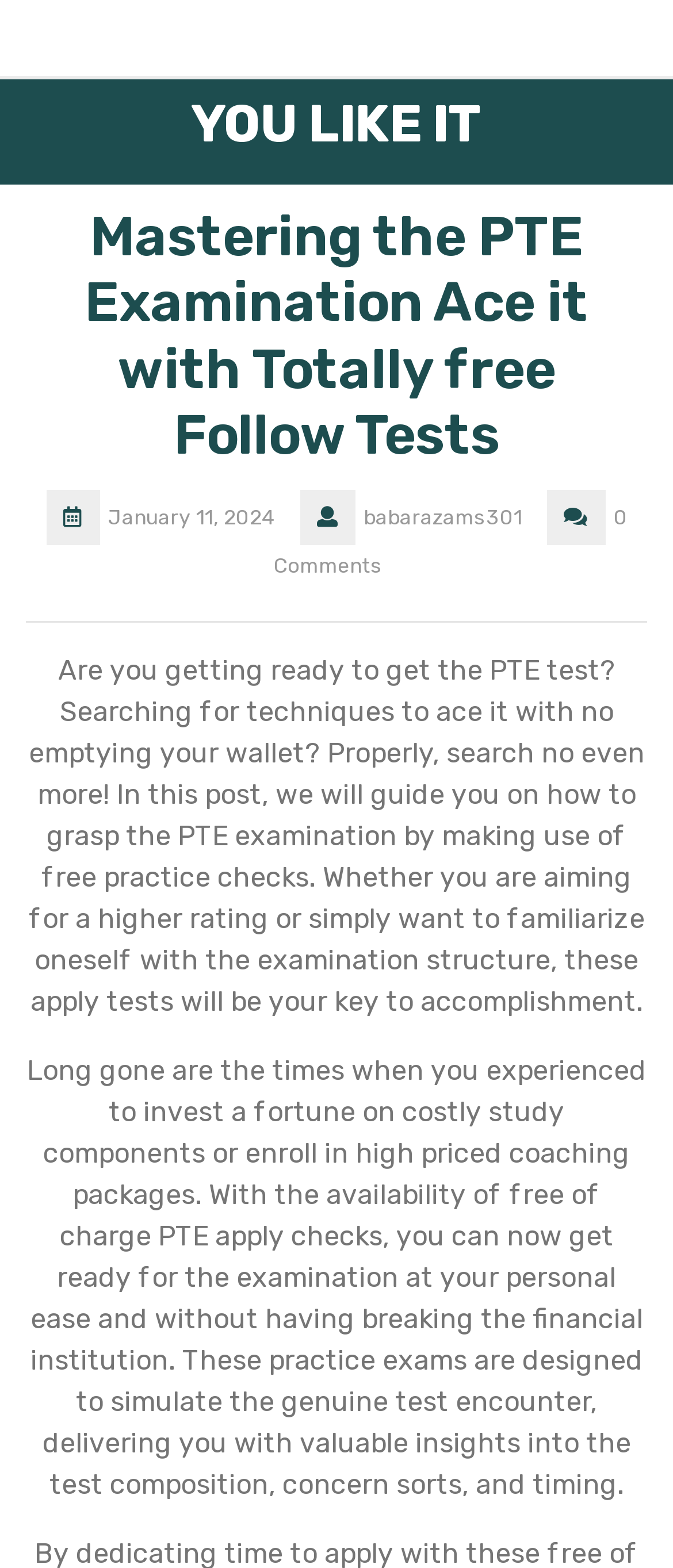Provide a one-word or short-phrase answer to the question:
How many comments are there on the article?

0